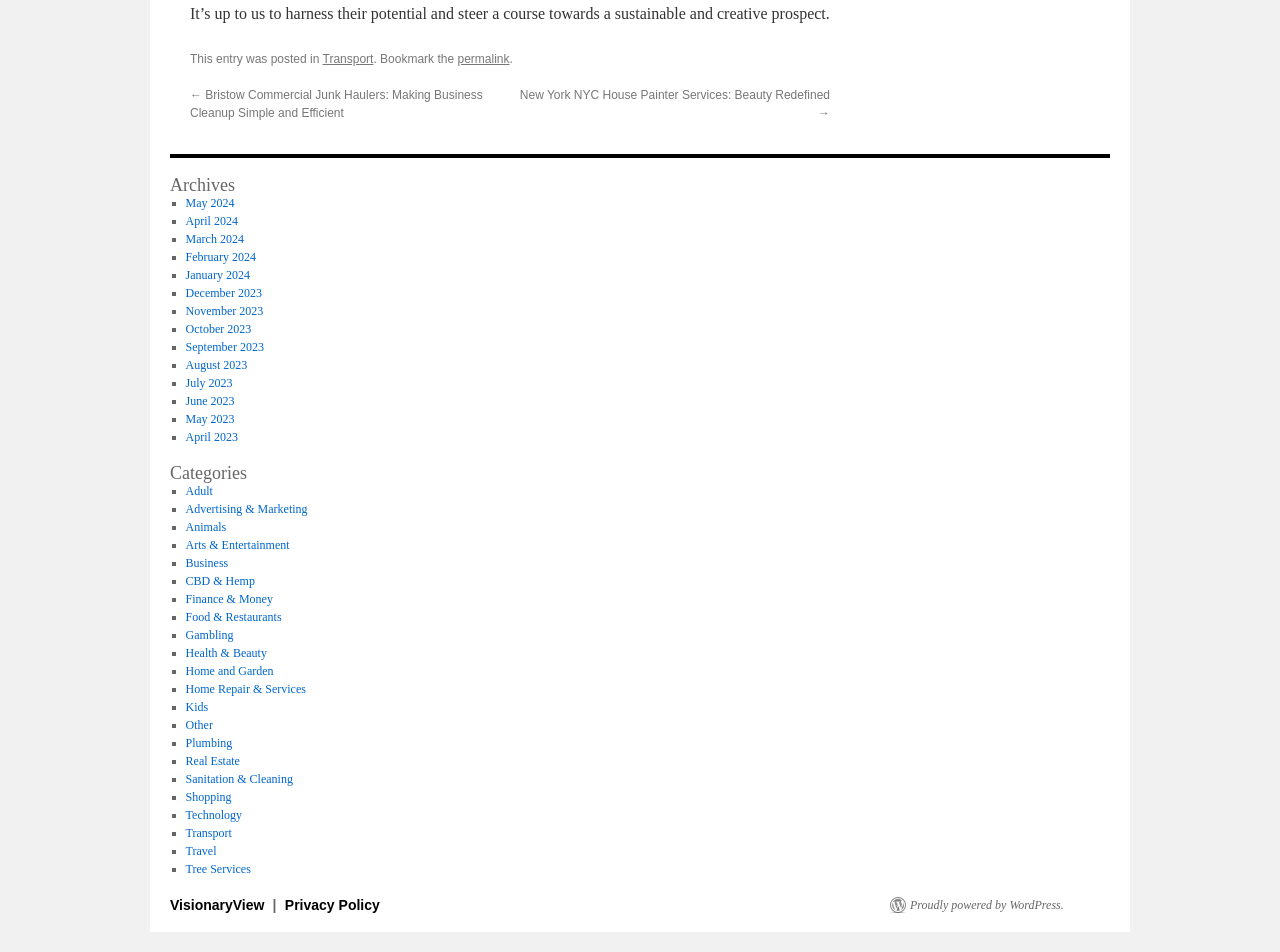Using the webpage screenshot and the element description Home Repair & Services, determine the bounding box coordinates. Specify the coordinates in the format (top-left x, top-left y, bottom-right x, bottom-right y) with values ranging from 0 to 1.

[0.145, 0.717, 0.239, 0.731]